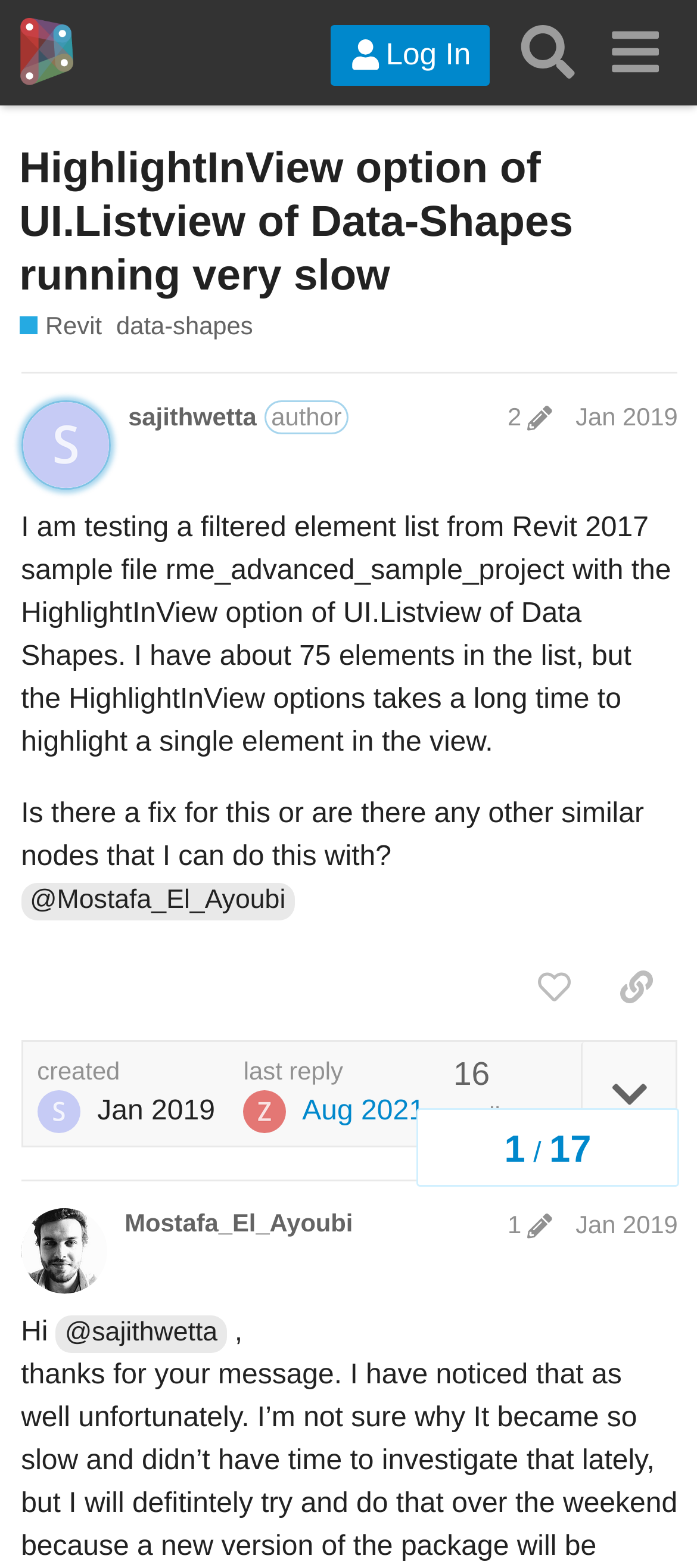Please provide a detailed answer to the question below based on the screenshot: 
Who is the author of the first post?

I can find the author's name by looking at the heading 'sajithwetta author post edit history Jan 2019' and the link 'sajithwetta'.